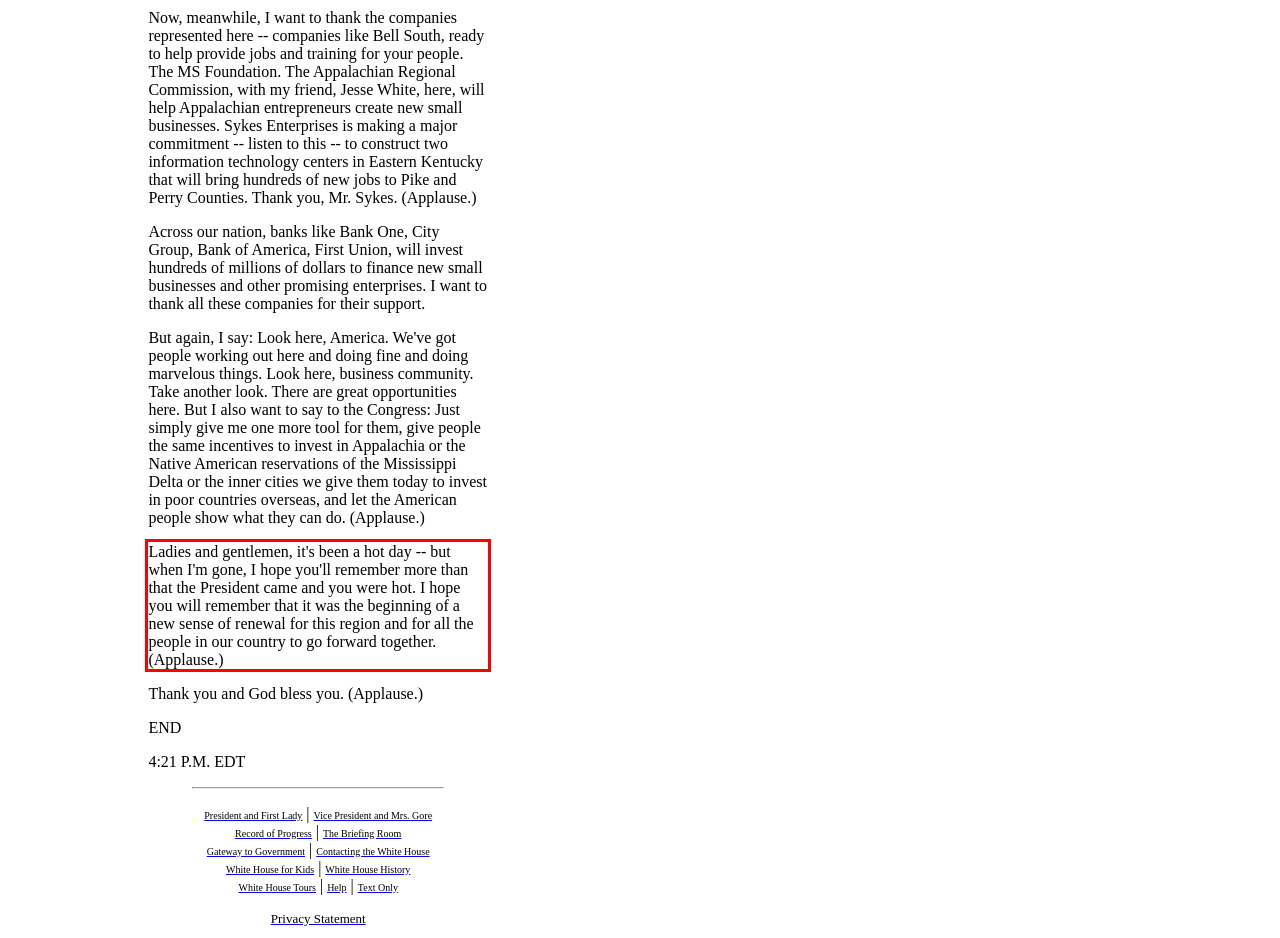Given a screenshot of a webpage, identify the red bounding box and perform OCR to recognize the text within that box.

Ladies and gentlemen, it's been a hot day -- but when I'm gone, I hope you'll remember more than that the President came and you were hot. I hope you will remember that it was the beginning of a new sense of renewal for this region and for all the people in our country to go forward together. (Applause.)